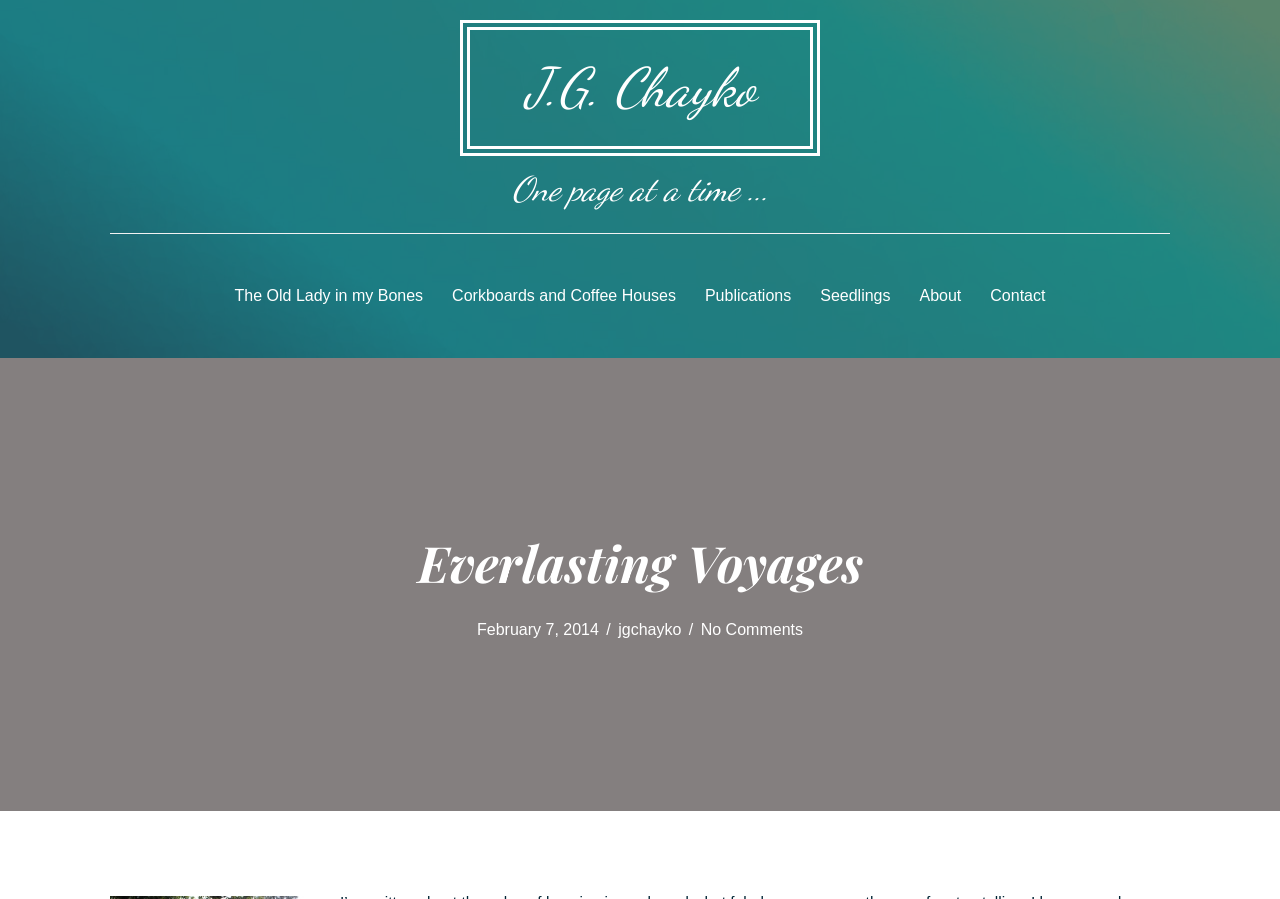Locate the bounding box coordinates of the region to be clicked to comply with the following instruction: "go to the homepage". The coordinates must be four float numbers between 0 and 1, in the form [left, top, right, bottom].

[0.383, 0.056, 0.617, 0.14]